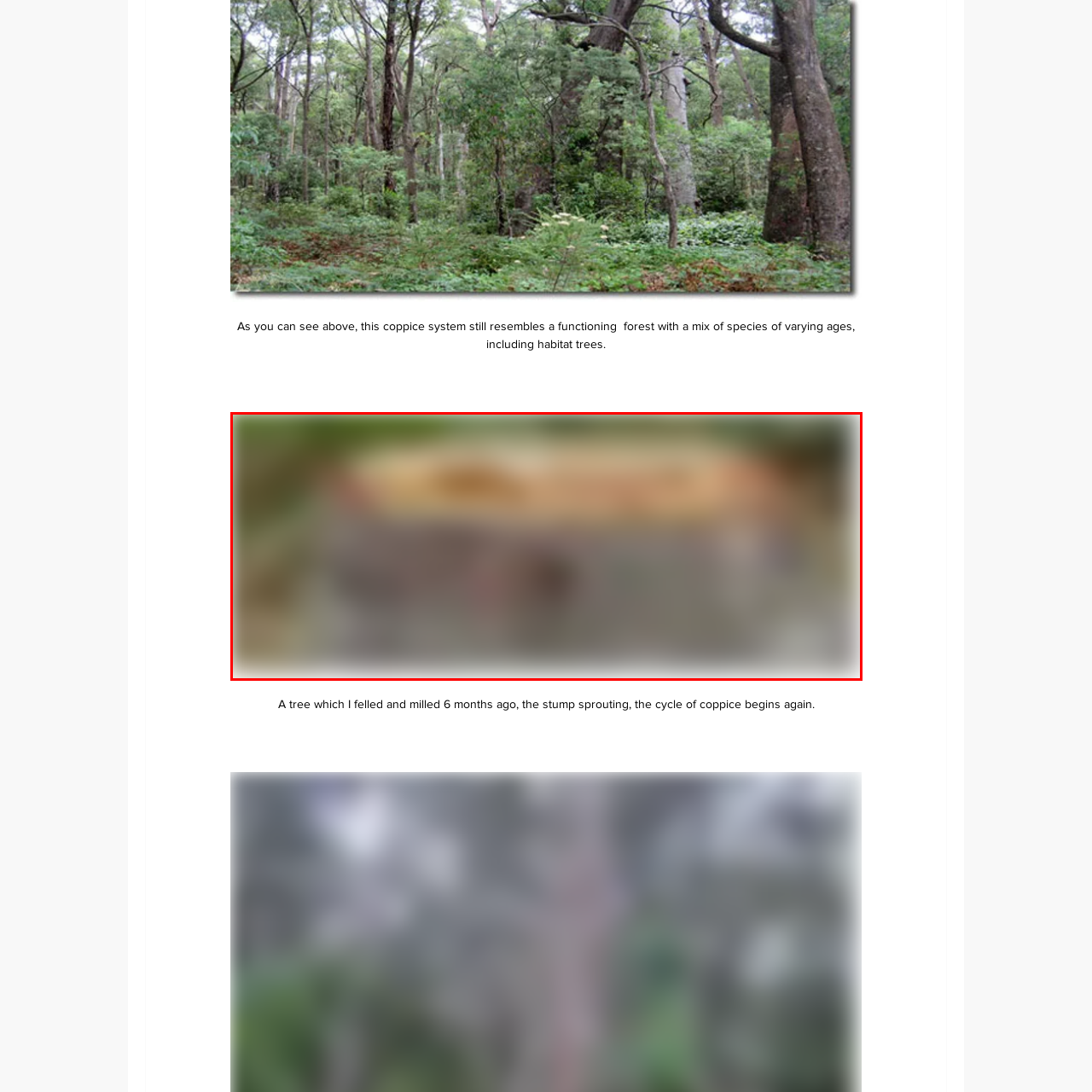Generate a detailed description of the content found inside the red-outlined section of the image.

The image depicts a close-up view of a tree stump that has recently been cut, showcasing the fresh, light-colored wood on top and the darker bark around the edges. This visual highlights the natural beauty of the coppice regrowth method, illustrating the cycle of renewal in forest ecosystems. Six months after felling, the stump is visibly sprouting, demonstrating the resilience of tree species that adapt by sending up new shoots. This image captures the essence of sustainable forestry practices, emphasizing the importance of maintaining diverse habitats with varying ages of tree species, contributing to a balanced and thriving forest ecosystem.